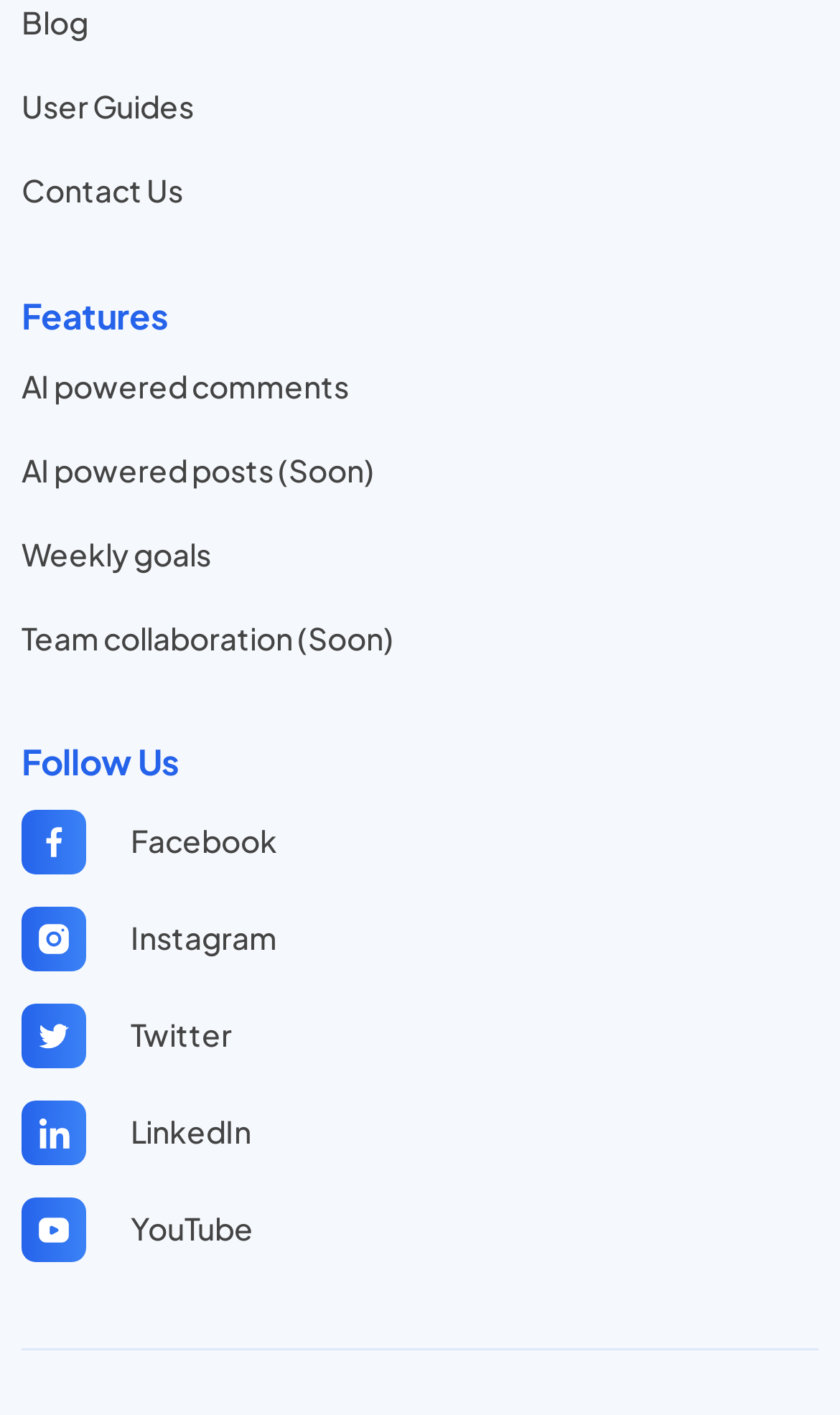What is the last link listed under 'Features'?
Refer to the image and provide a one-word or short phrase answer.

Weekly goals